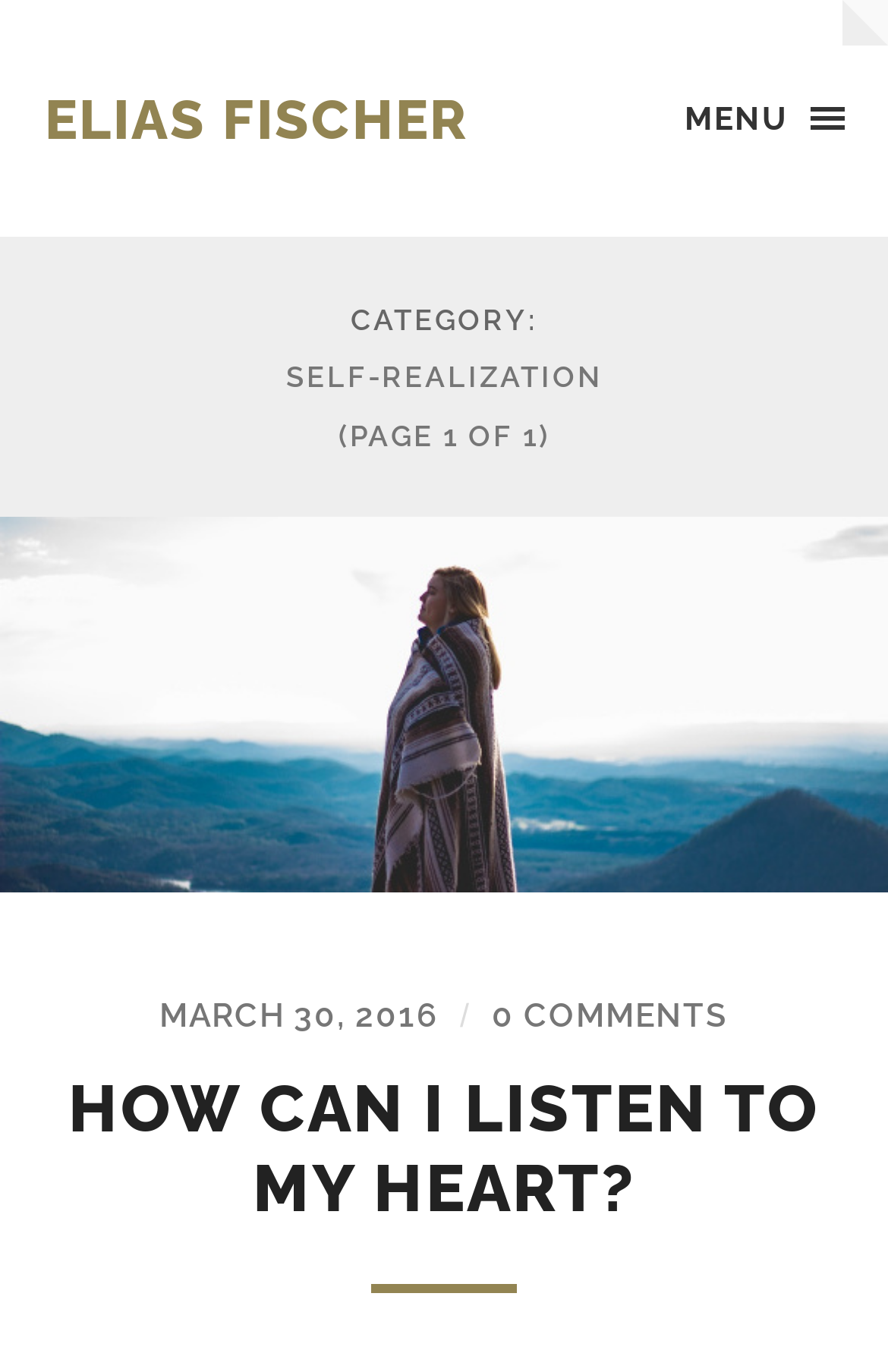With reference to the screenshot, provide a detailed response to the question below:
What is the category of the current page?

The category of the current page can be determined by looking at the heading element 'CATEGORY: SELF-REALIZATION (PAGE 1 OF 1)' which indicates that the current page is categorized under self-realization.